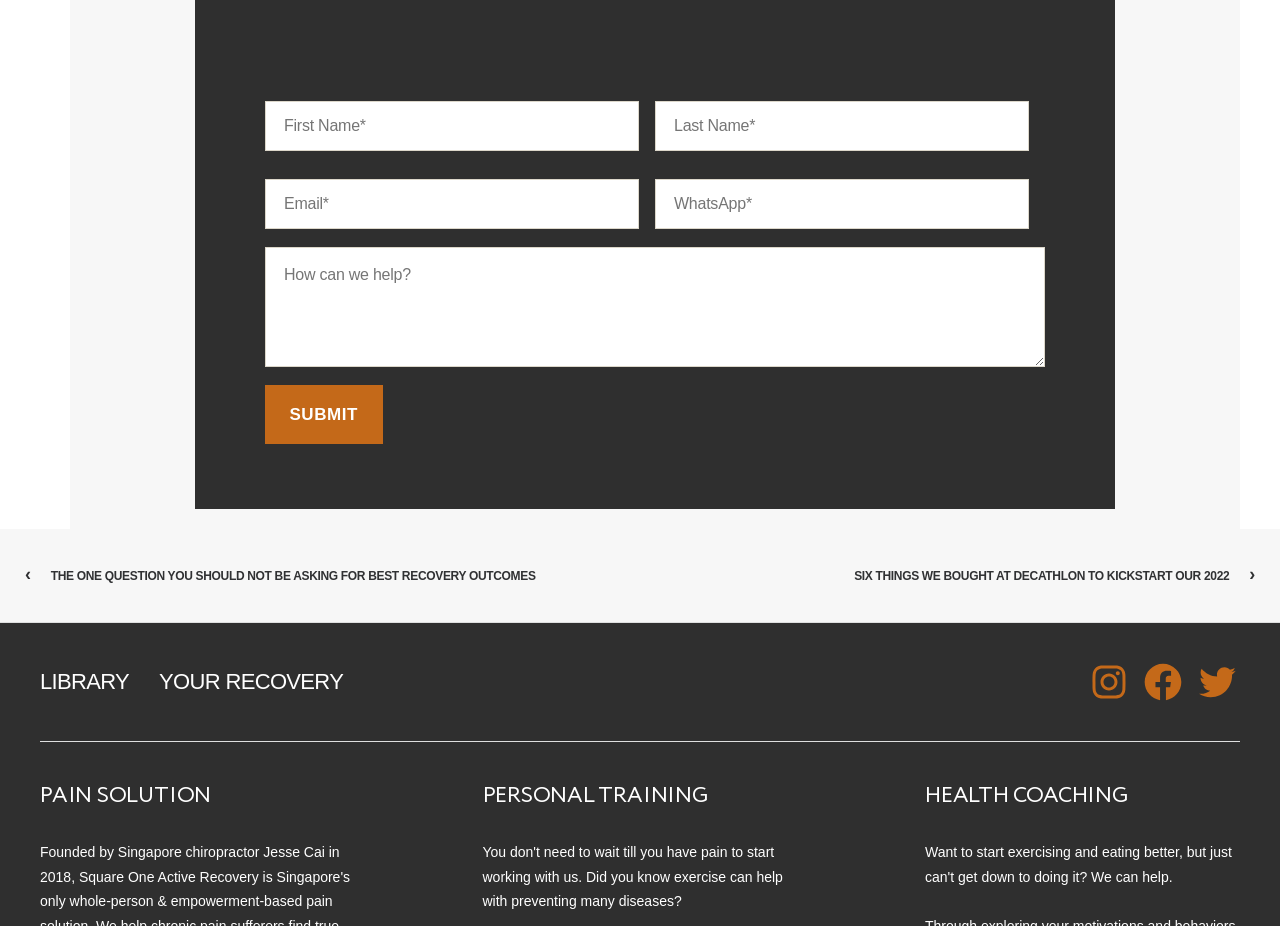Select the bounding box coordinates of the element I need to click to carry out the following instruction: "Visit the library".

[0.031, 0.731, 0.101, 0.758]